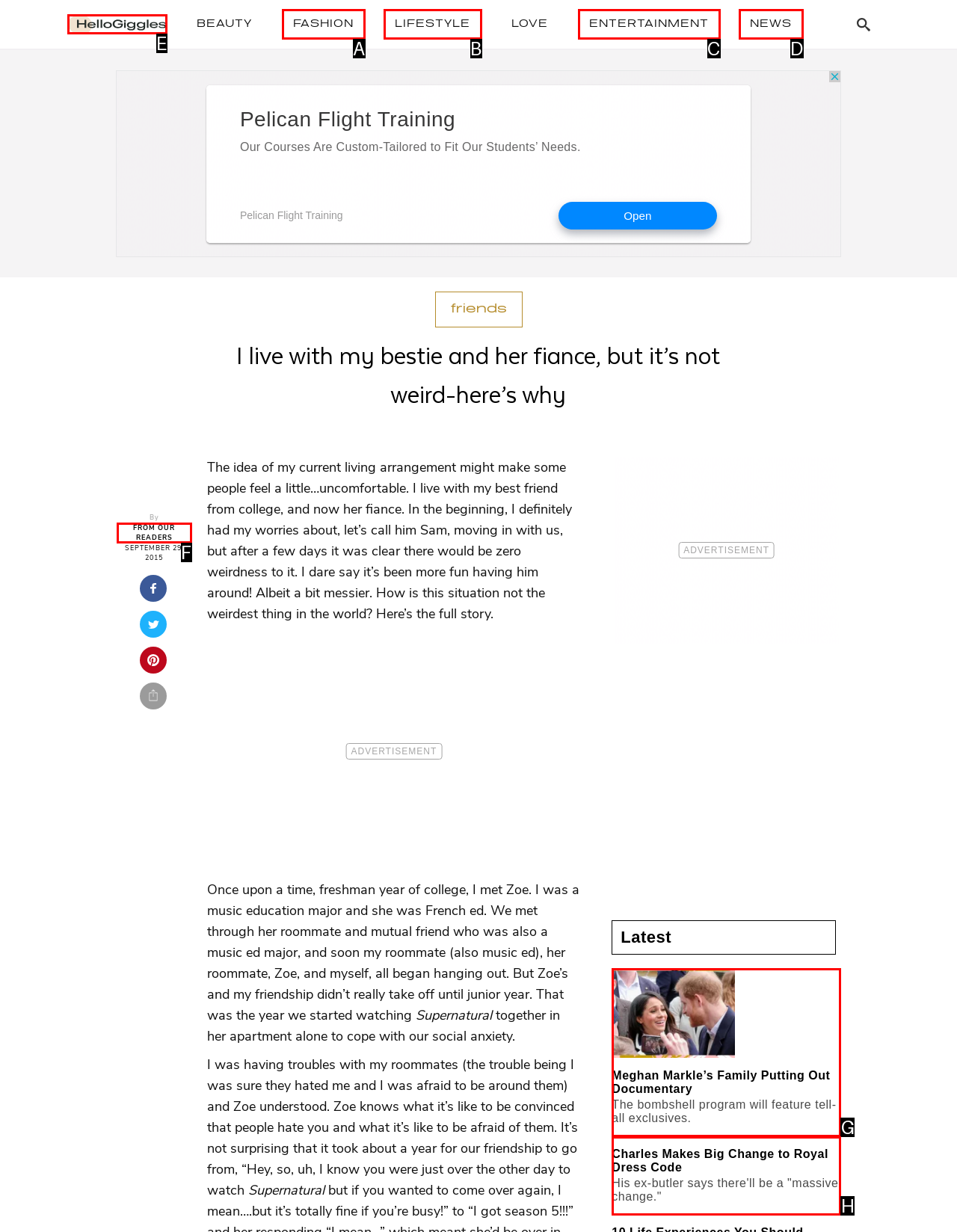From the provided options, which letter corresponds to the element described as: From our readers
Answer with the letter only.

F